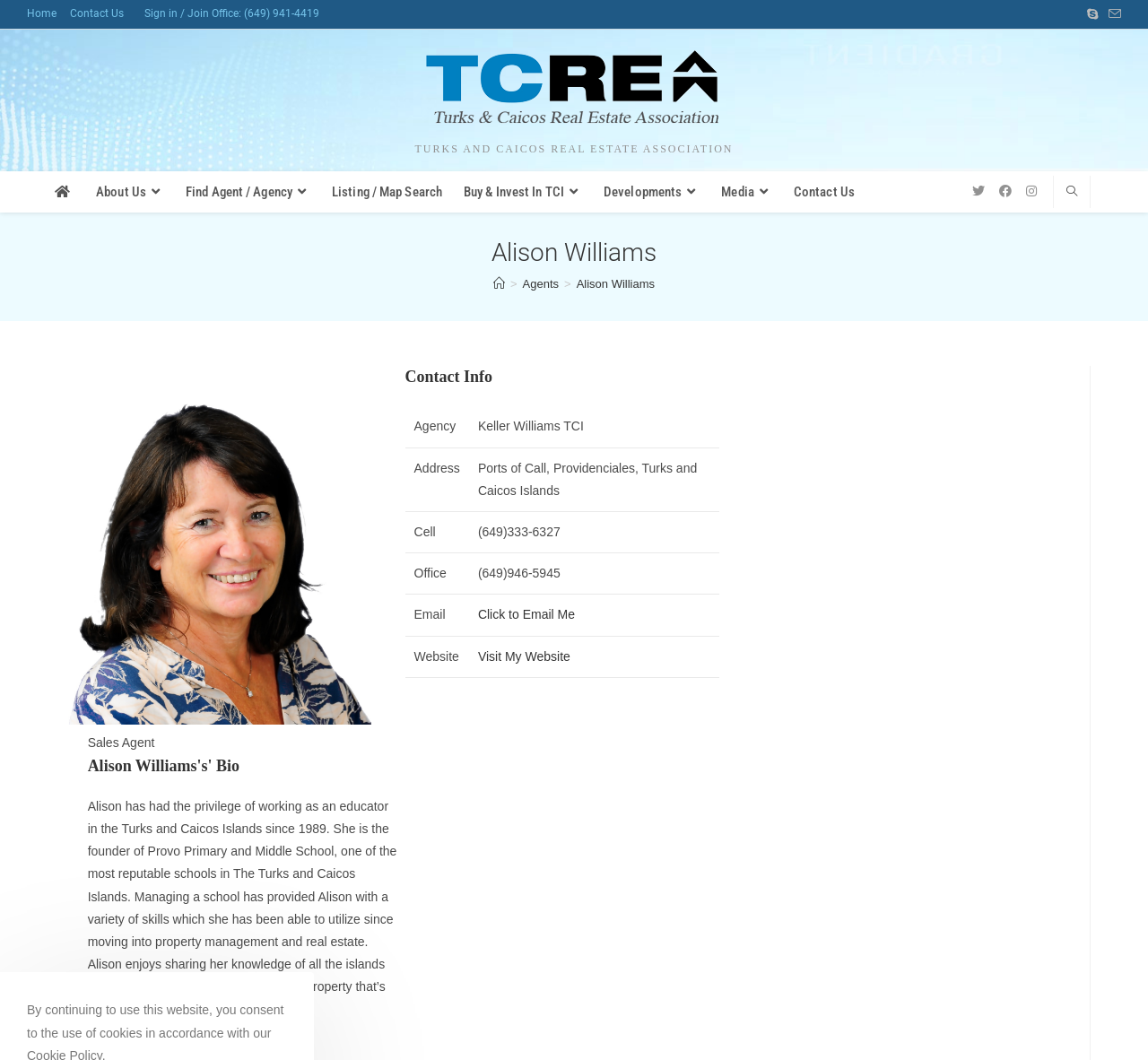Determine the bounding box coordinates for the HTML element described here: "Visit My Website".

[0.416, 0.612, 0.497, 0.626]